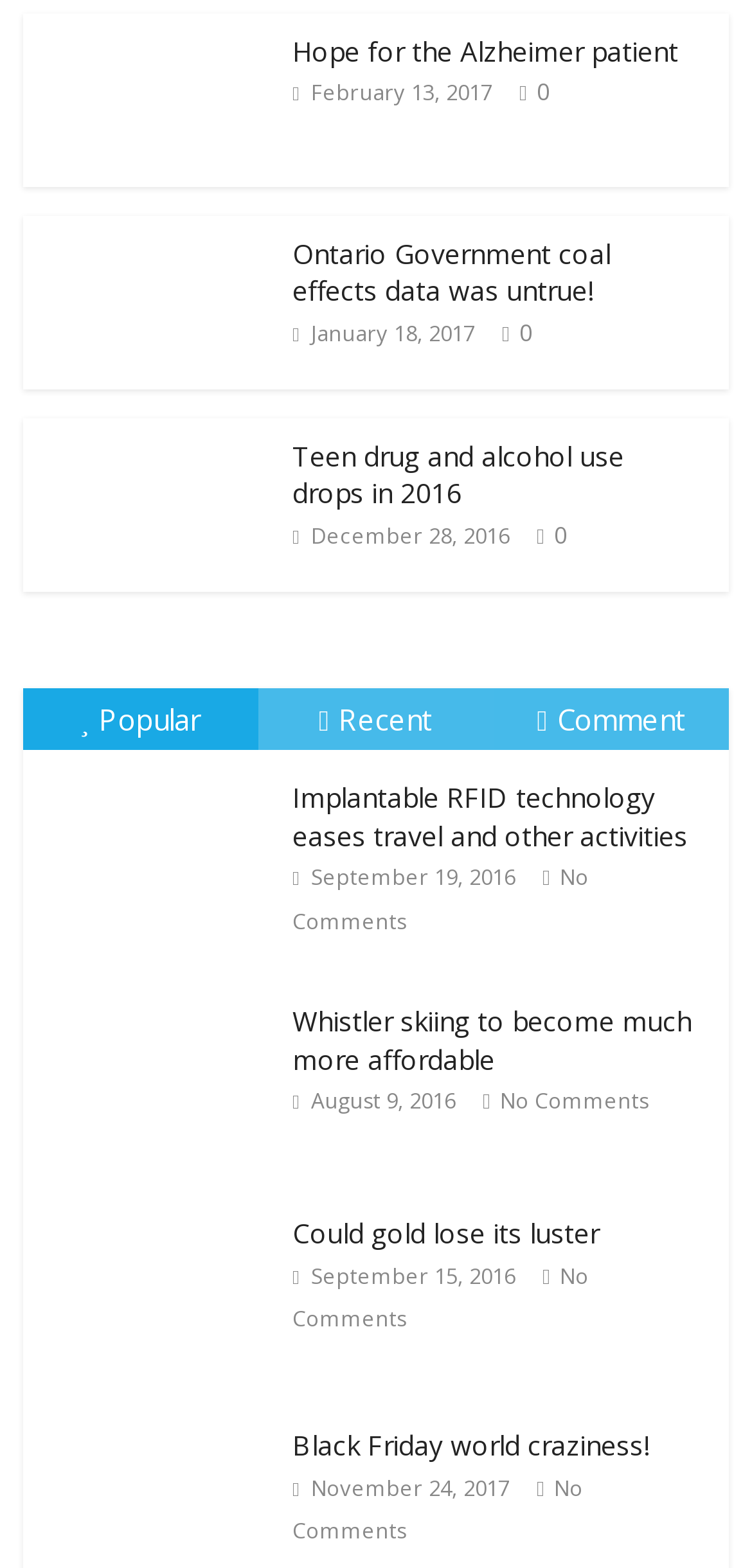How are the articles organized on the webpage?
Based on the content of the image, thoroughly explain and answer the question.

The articles on the webpage are organized in a chronological order, with the most recent articles at the top and the older articles at the bottom, as indicated by the dates provided with each article.